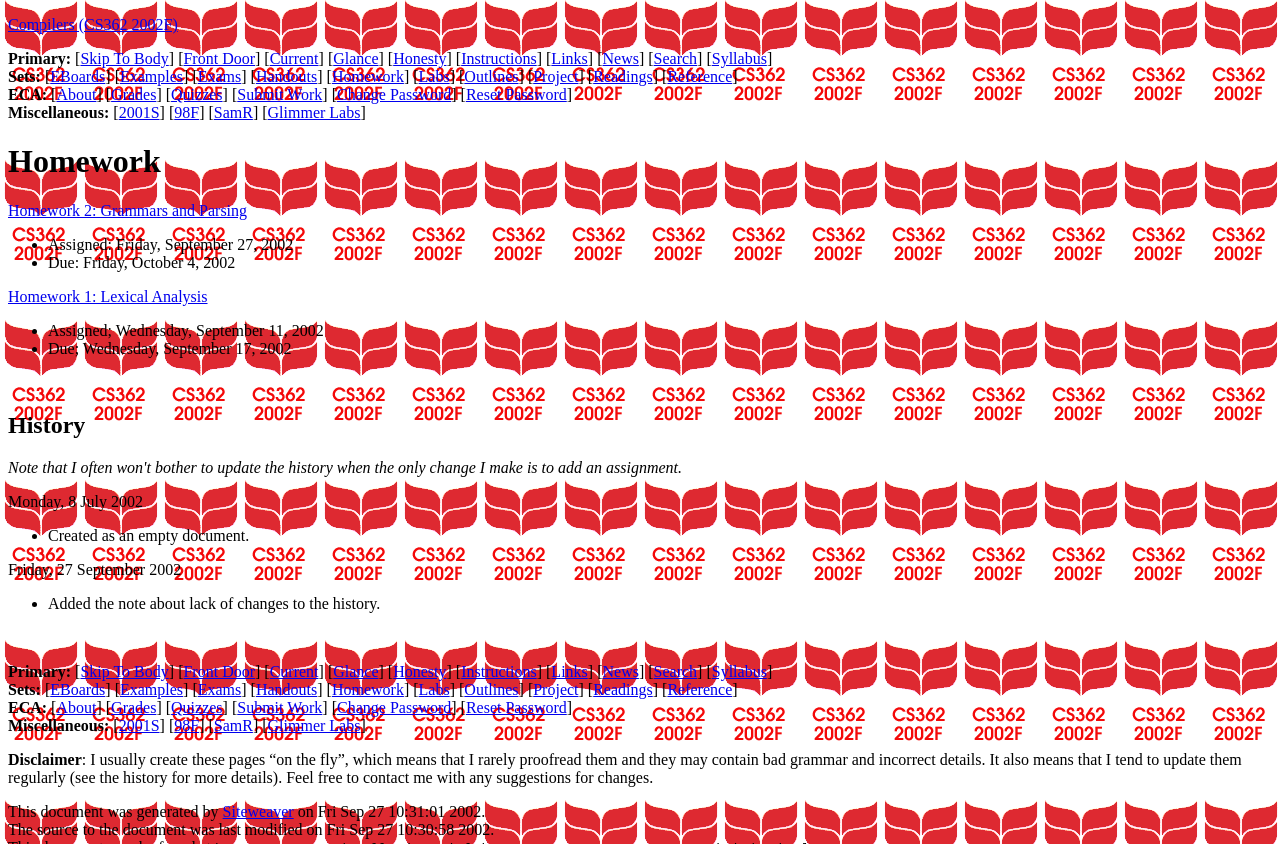Please find the bounding box coordinates for the clickable element needed to perform this instruction: "view homework 1".

[0.006, 0.341, 0.162, 0.361]